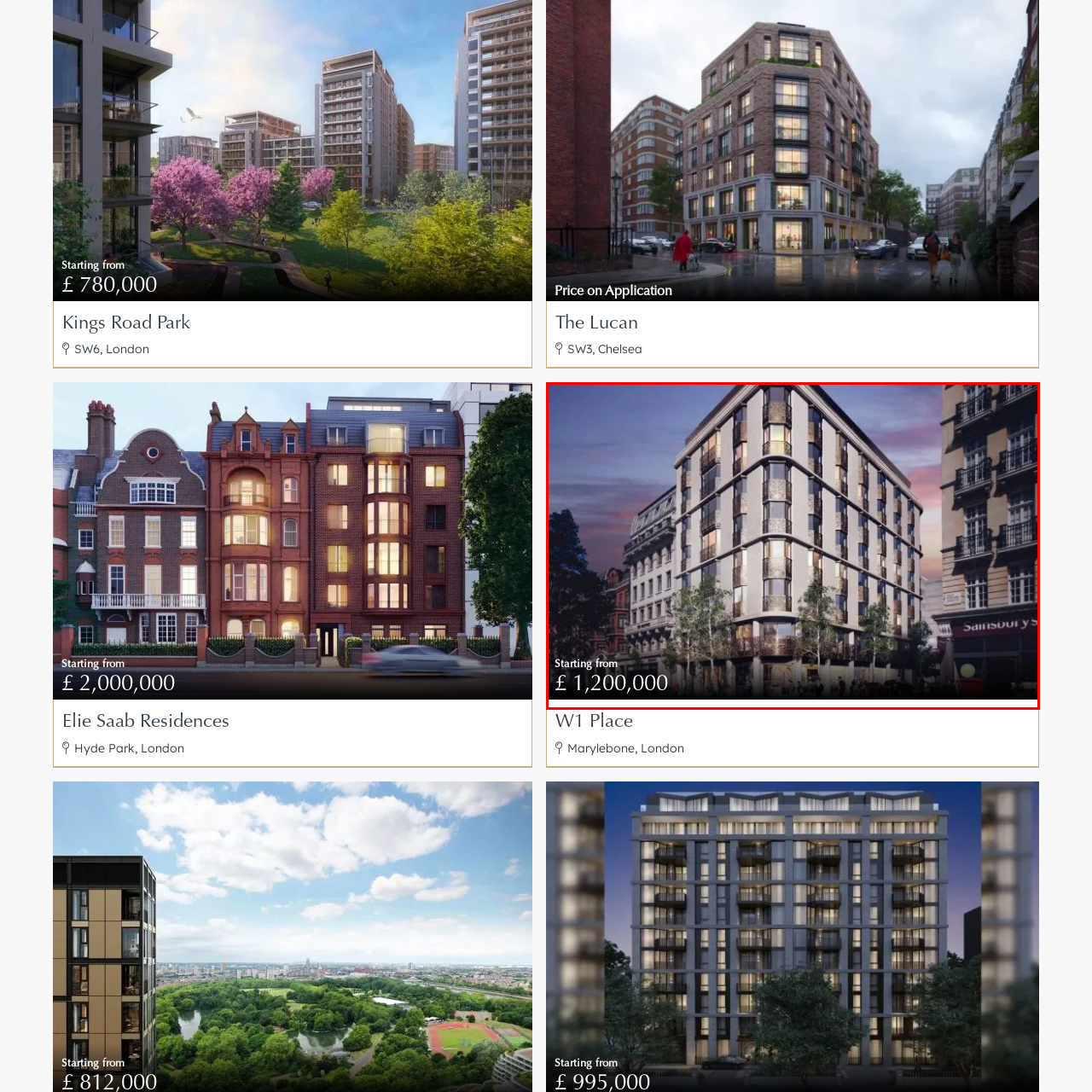Offer a meticulous description of everything depicted in the red-enclosed portion of the image.

The image showcases a modern architectural rendering of the "W1 Place," an exquisite residential development located in Marylebone, London. The building features an elegant facade with large windows and intricate balcony designs, surrounded by lush greenery. Prominently displayed at the bottom is the price point indicating that residences start from £1,200,000, highlighting the luxury aspect of the offering. The visuals capture the stylish essence of urban living in one of London's most desirable neighborhoods. Surrounding buildings suggest a vibrant street life, making this a striking investment opportunity for potential buyers.